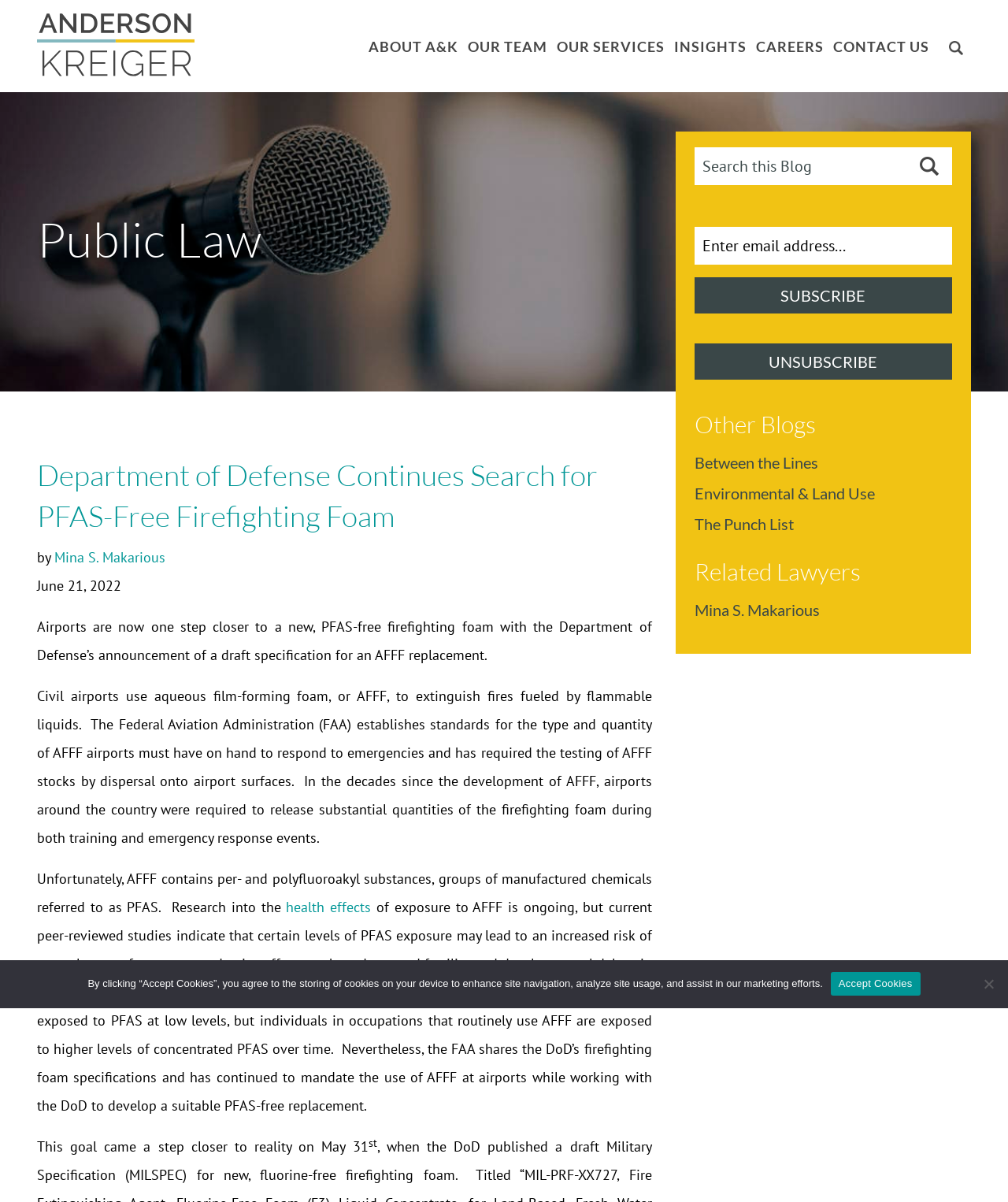Detail the features and information presented on the webpage.

The webpage is about Anderson Kreiger, a law firm, and features a news article about the Department of Defense's search for PFAS-free firefighting foam. 

At the top left, there is a logo and a link to the law firm's homepage. Next to it, there are six navigation links: ABOUT A&K, OUR TEAM, OUR SERVICES, INSIGHTS, CAREERS, and CONTACT US. On the top right, there is a search button with a magnifying glass icon.

Below the navigation links, there is a heading "Public Law" and a search bar with a placeholder text "Search this Blog". Next to the search bar, there is a search button. 

On the right side of the page, there is a section to subscribe to a newsletter with a heading "Enter email address..." and a subscribe button. Below it, there is an unsubscribe button.

The main content of the page is the news article about the Department of Defense's search for PFAS-free firefighting foam. The article has a heading "Department of Defense Continues Search for PFAS-Free Firefighting Foam" and is written by Mina S. Makarious, dated June 21, 2022. The article discusses the use of aqueous film-forming foam (AFFF) at airports, its health effects, and the efforts to develop a PFAS-free replacement.

On the right side of the article, there are links to other blogs, including "Between the Lines", "Environmental & Land Use", and "The Punch List". Below it, there is a section "Related Lawyers" with a link to Mina S. Makarious.

At the bottom of the page, there is a cookie notice dialog with a message about the use of cookies on the website and options to accept or decline cookies.